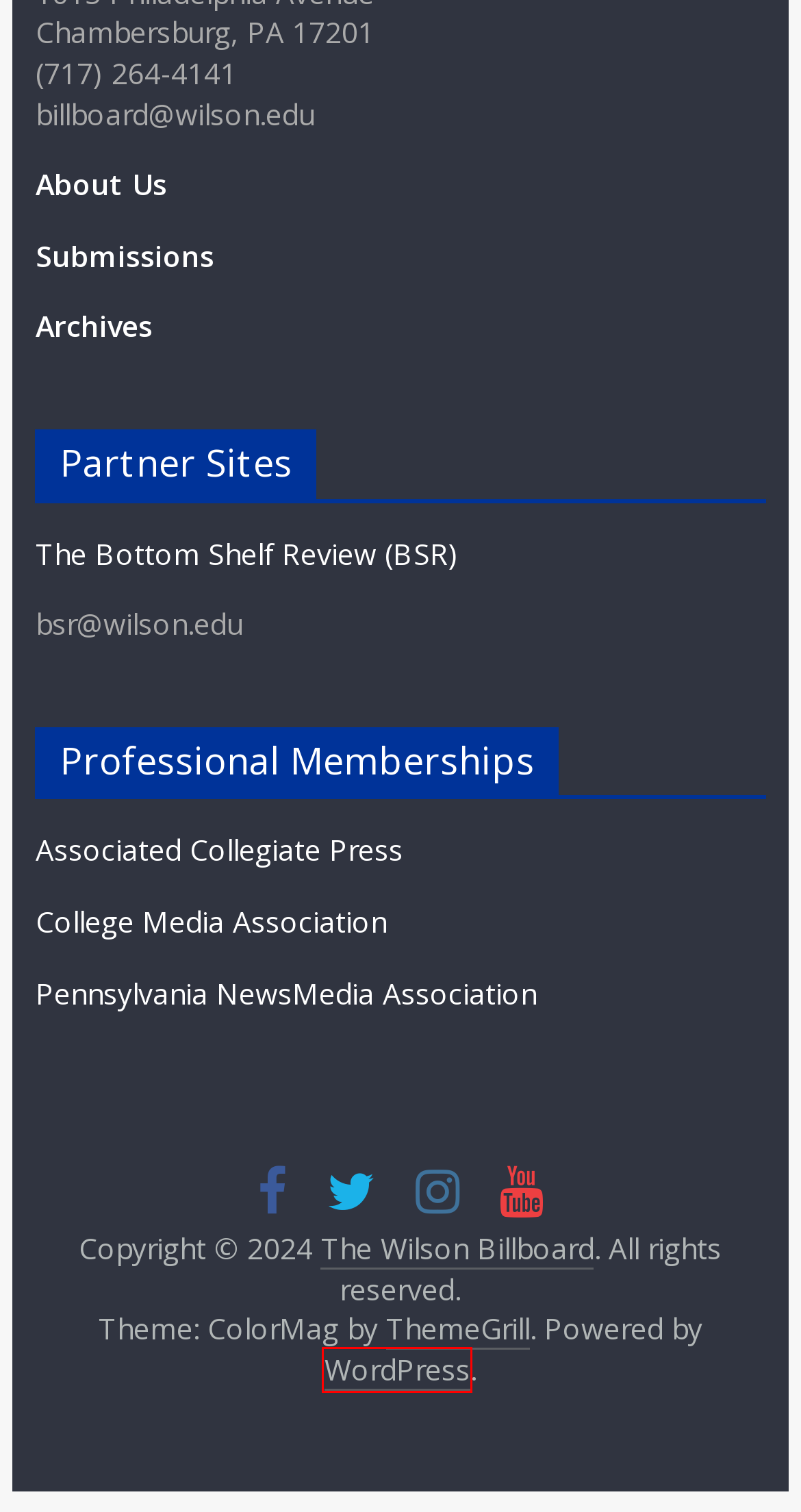Review the screenshot of a webpage that includes a red bounding box. Choose the webpage description that best matches the new webpage displayed after clicking the element within the bounding box. Here are the candidates:
A. Blog Tool, Publishing Platform, and CMS – WordPress.org
B. Gun Control Remains Hot-Button Debate in Texas – The Wilson Billboard
C. Submissions – The Wilson Billboard
D. About Us – The Wilson Billboard
E. Therese Frare Reflects on AIDS, Two-Spirit Photography – The Wilson Billboard
F. Home - College Media Association
G. The Wilson Billboard – The Wilson Billboard
H. Wilson Equestrian Teams Going Strong – The Wilson Billboard

A